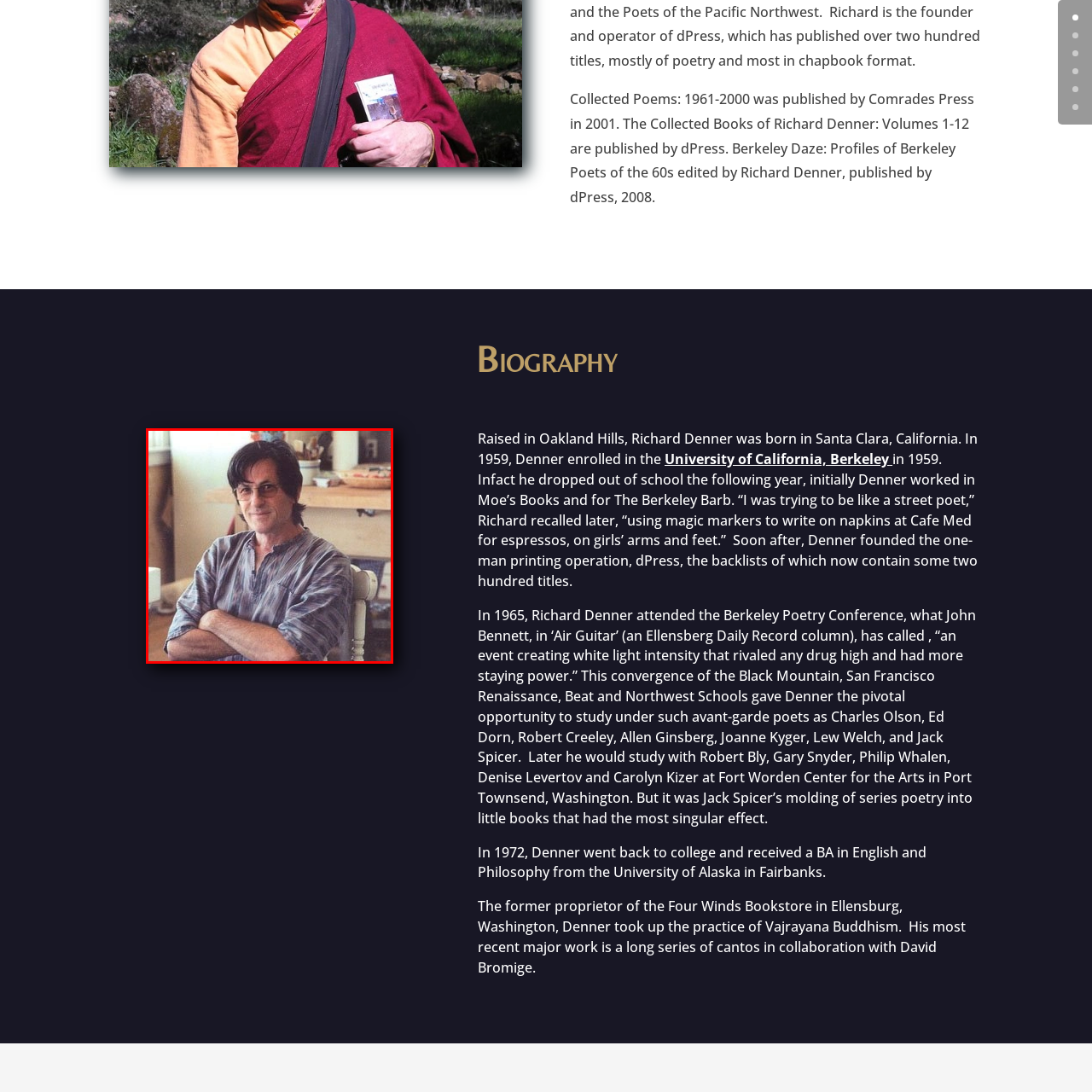What is the figure's likely profession?
Look closely at the image inside the red bounding box and answer the question with as much detail as possible.

The caption suggests that the figure is in a 'creative workspace' and has a 'connection to the arts or literature', which implies that the figure is likely an artist or writer, possibly a poet or publisher.